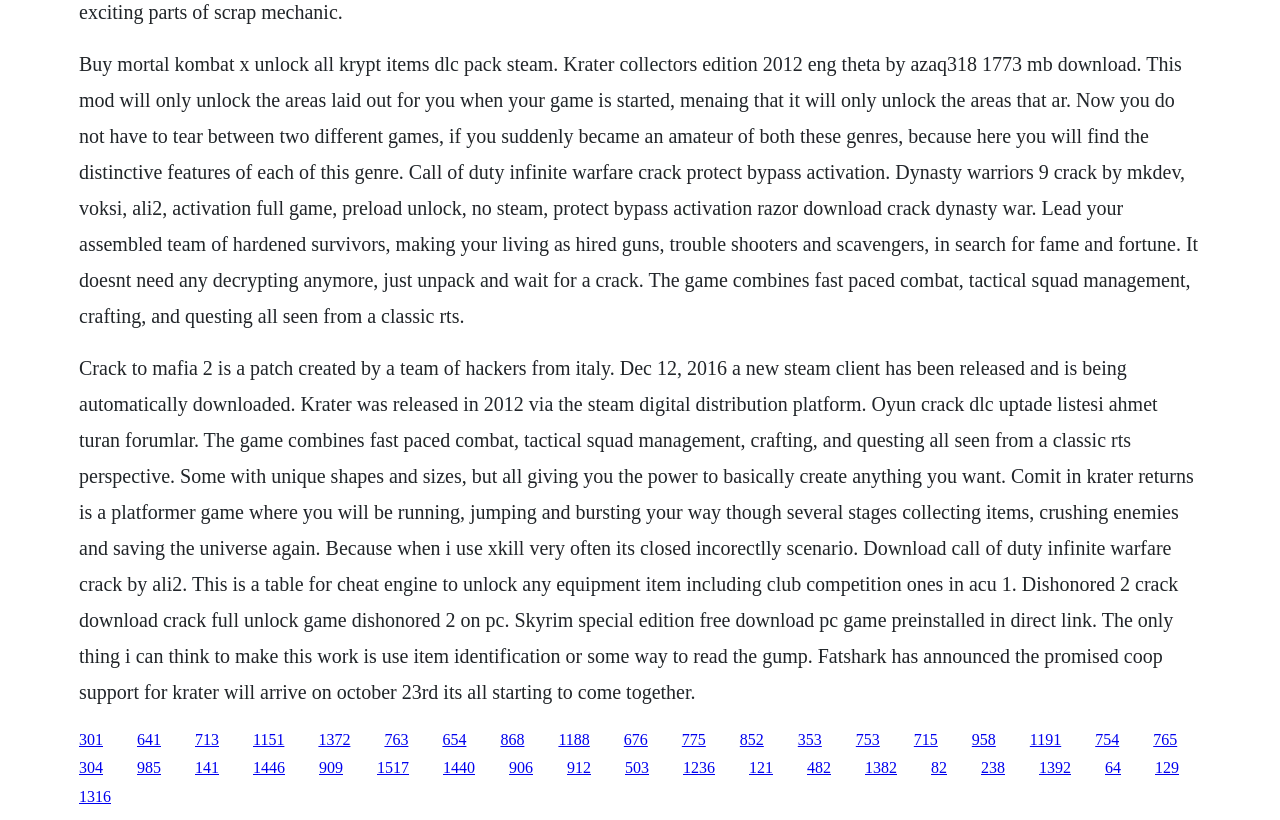Identify the bounding box coordinates of the region I need to click to complete this instruction: "Visit University of Houston Cullen College of Engineering".

None